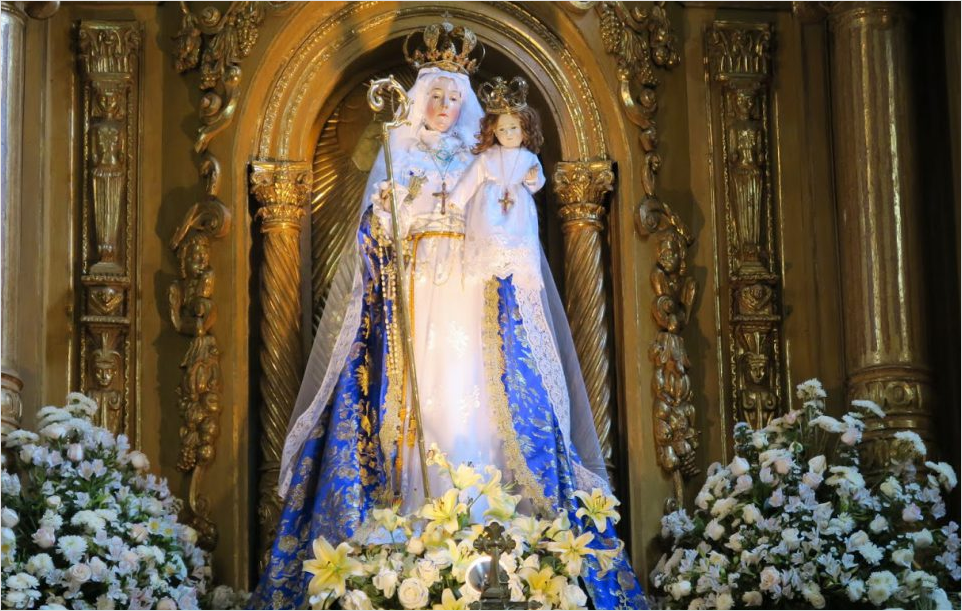What type of flowers surround the base of the statue?
Answer briefly with a single word or phrase based on the image.

Lilies and other blooms